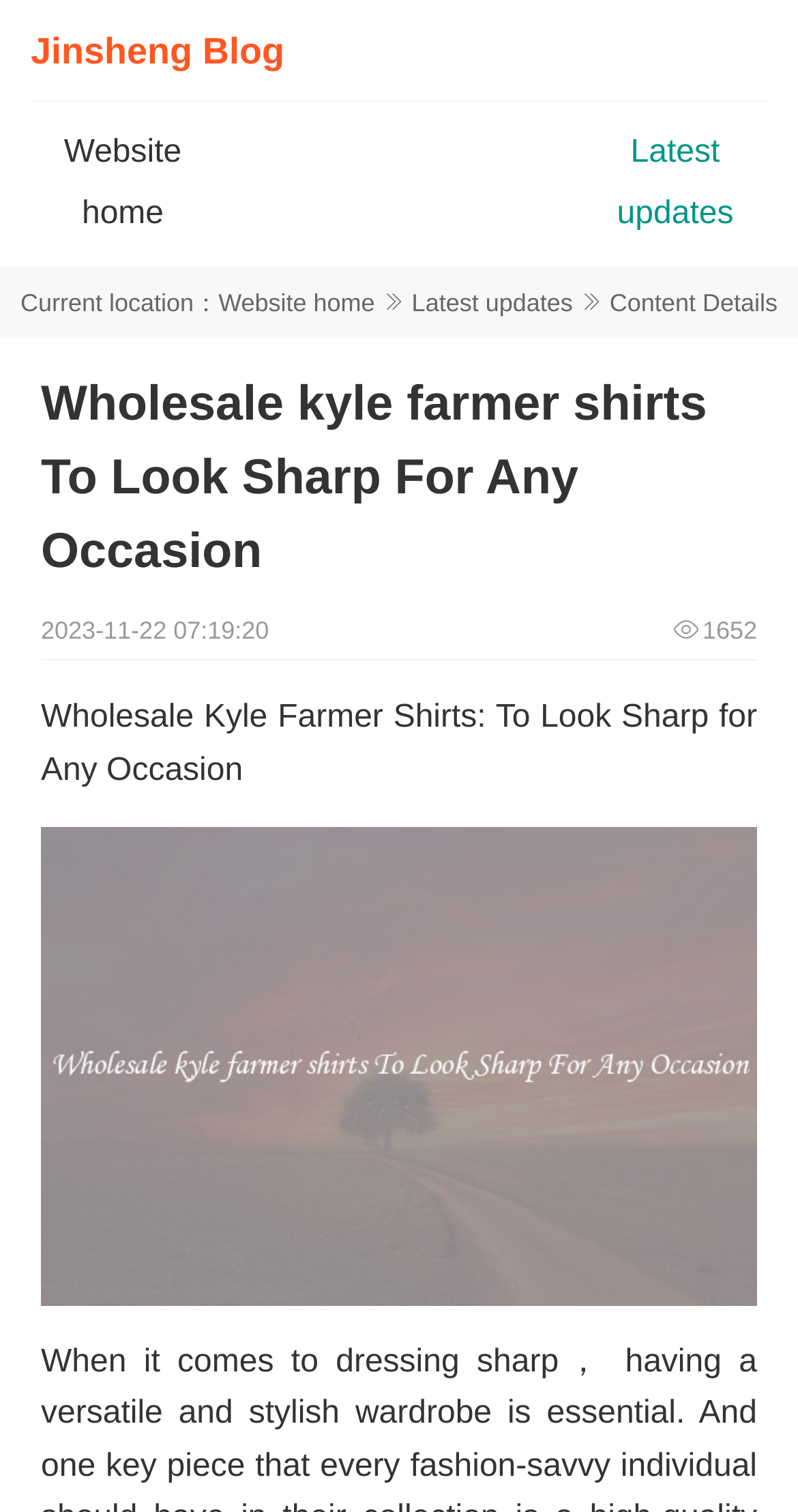Please answer the following question using a single word or phrase: 
What is the current location of the user?

Website home